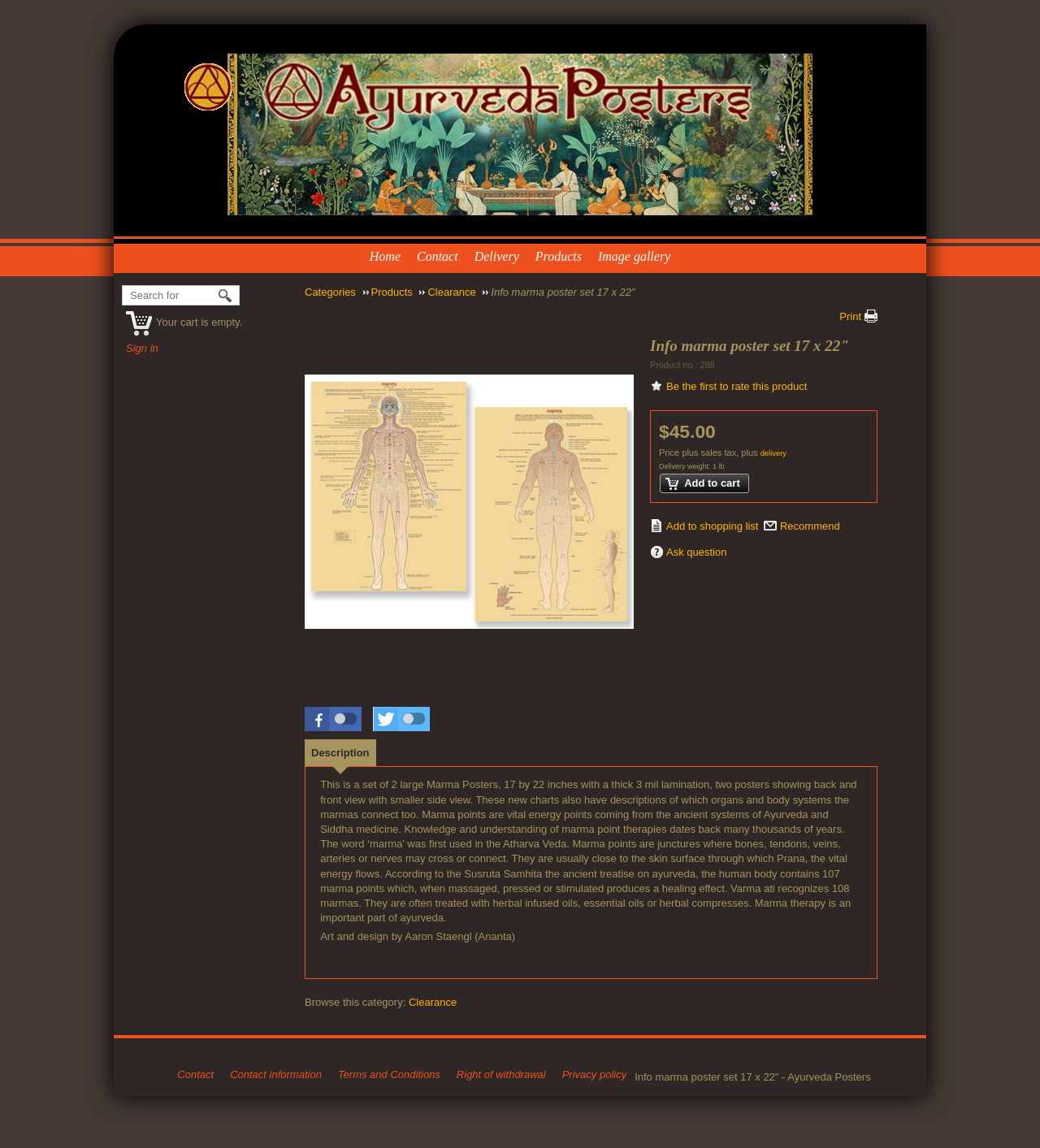Find the bounding box coordinates of the clickable element required to execute the following instruction: "Add the product to your cart". Provide the coordinates as four float numbers between 0 and 1, i.e., [left, top, right, bottom].

[0.634, 0.413, 0.72, 0.43]